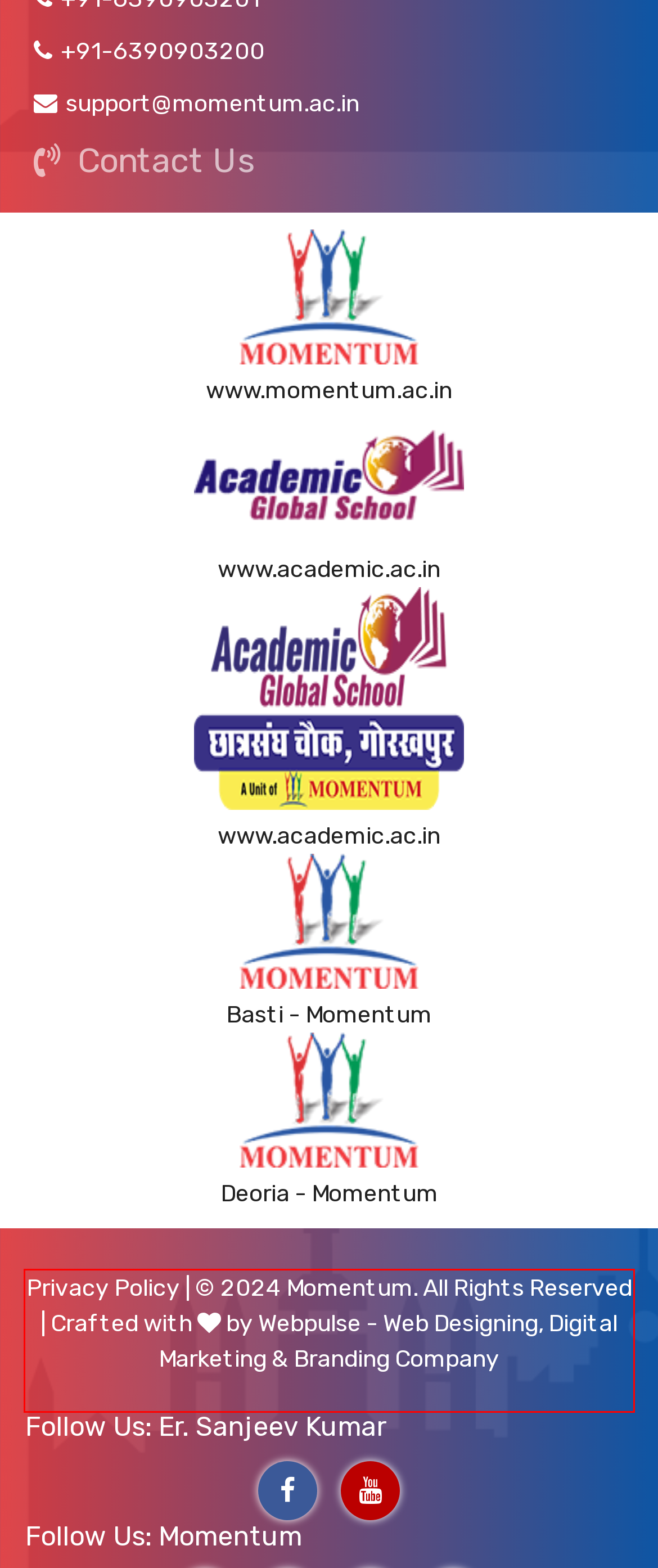Please identify the text within the red rectangular bounding box in the provided webpage screenshot.

Privacy Policy | © 2024 Momentum. All Rights Reserved | Crafted with by Webpulse - Web Designing, Digital Marketing & Branding Company